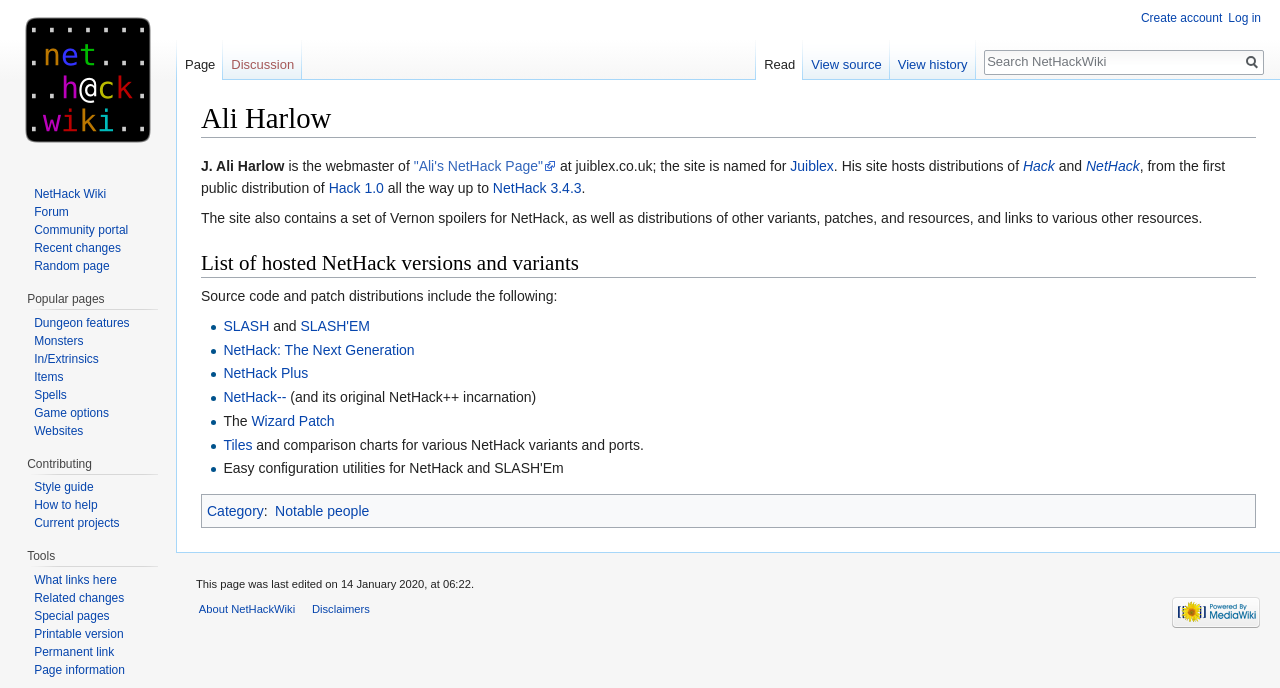What is the purpose of the site mentioned in the webpage?
Answer with a single word or phrase, using the screenshot for reference.

Hosting distributions of NetHack and other variants